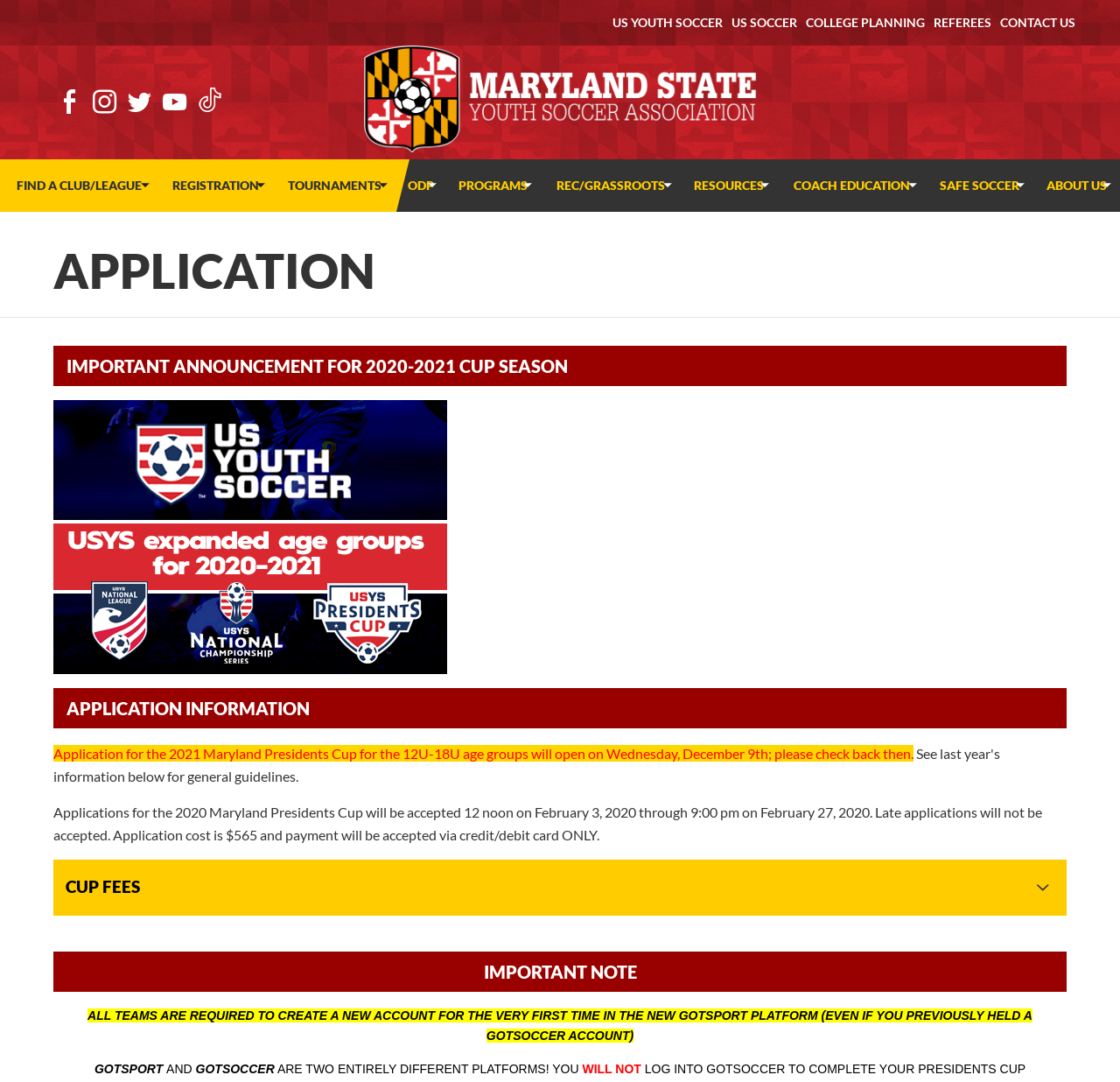Provide a short answer to the following question with just one word or phrase: What is the application cost?

$565